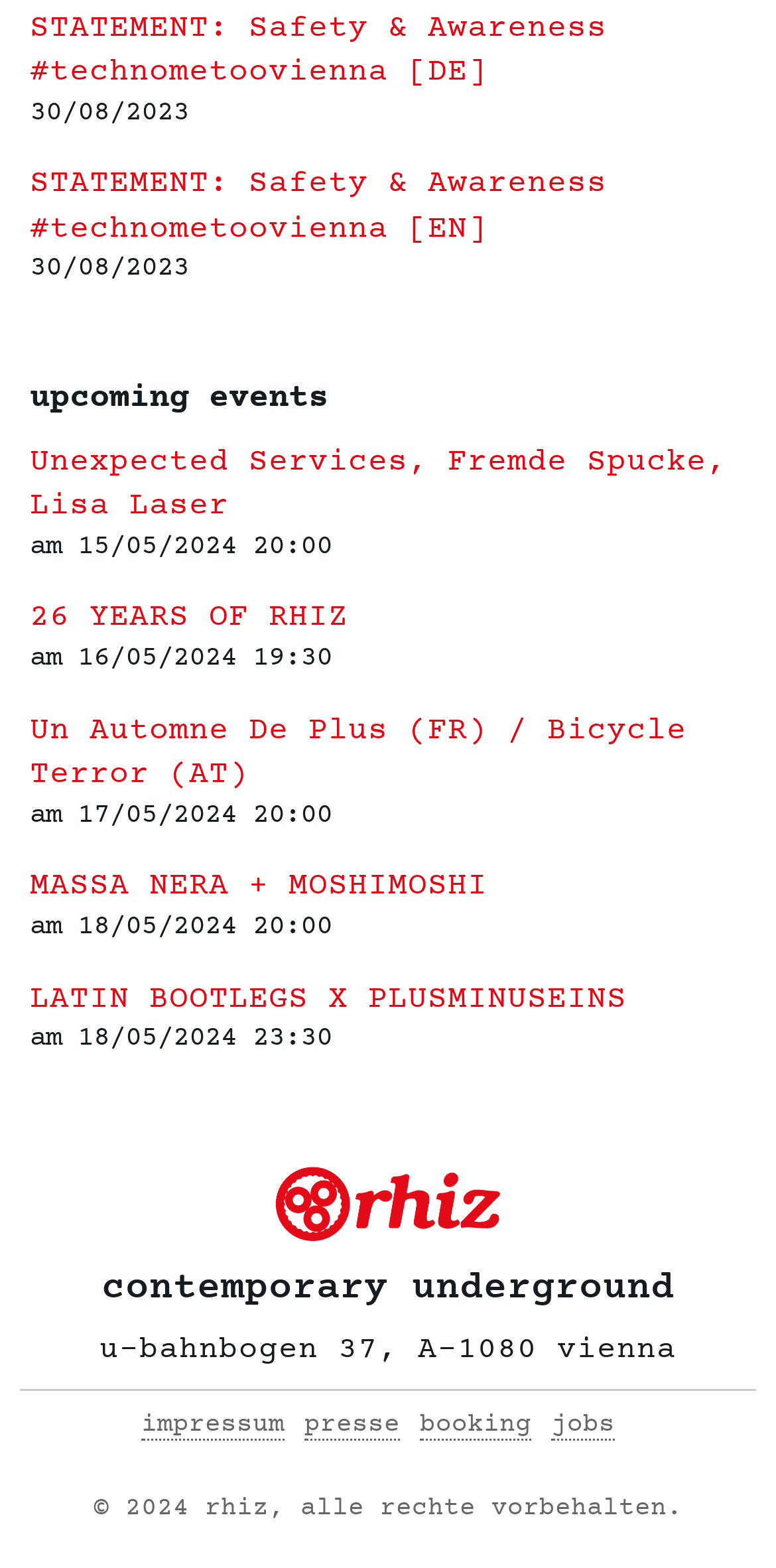Can you identify the bounding box coordinates of the clickable region needed to carry out this instruction: 'check event details for 15/05/2024'? The coordinates should be four float numbers within the range of 0 to 1, stated as [left, top, right, bottom].

[0.038, 0.281, 0.962, 0.338]